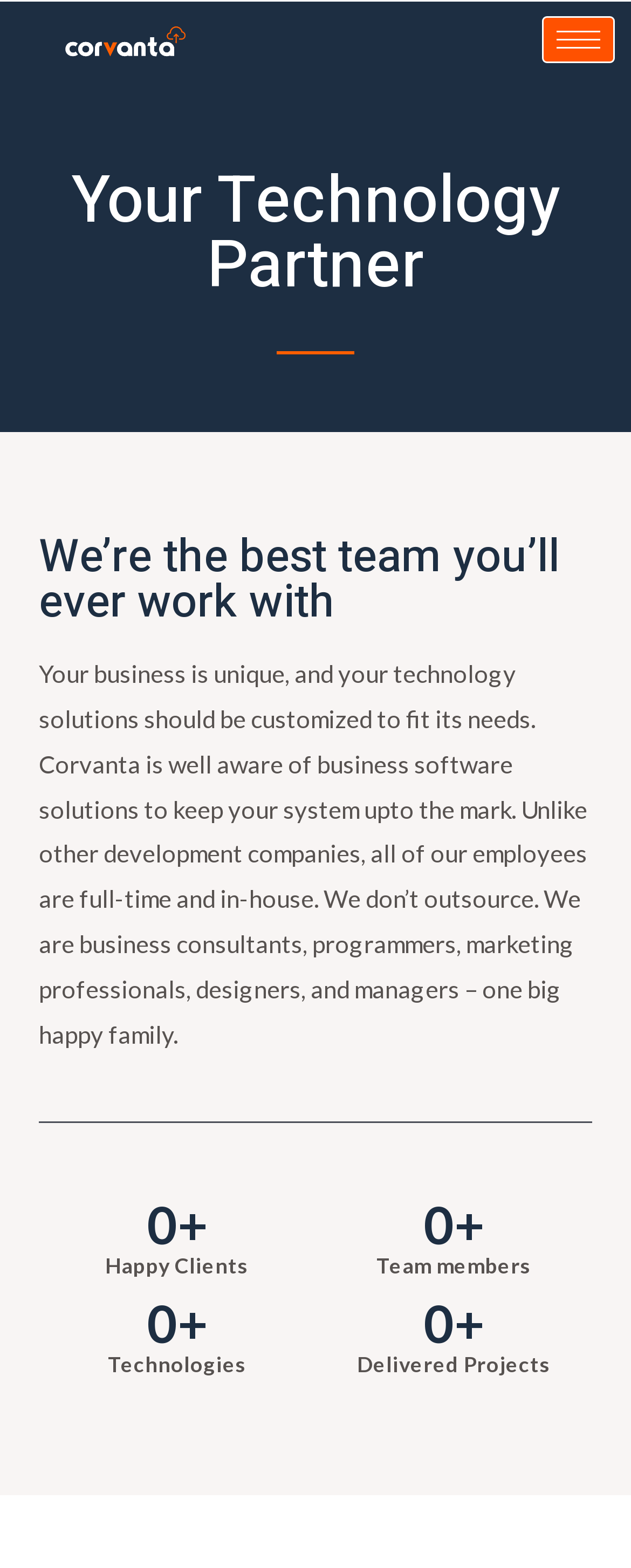Bounding box coordinates are to be given in the format (top-left x, top-left y, bottom-right x, bottom-right y). All values must be floating point numbers between 0 and 1. Provide the bounding box coordinate for the UI element described as: parent_node: HOME

[0.859, 0.01, 0.974, 0.04]